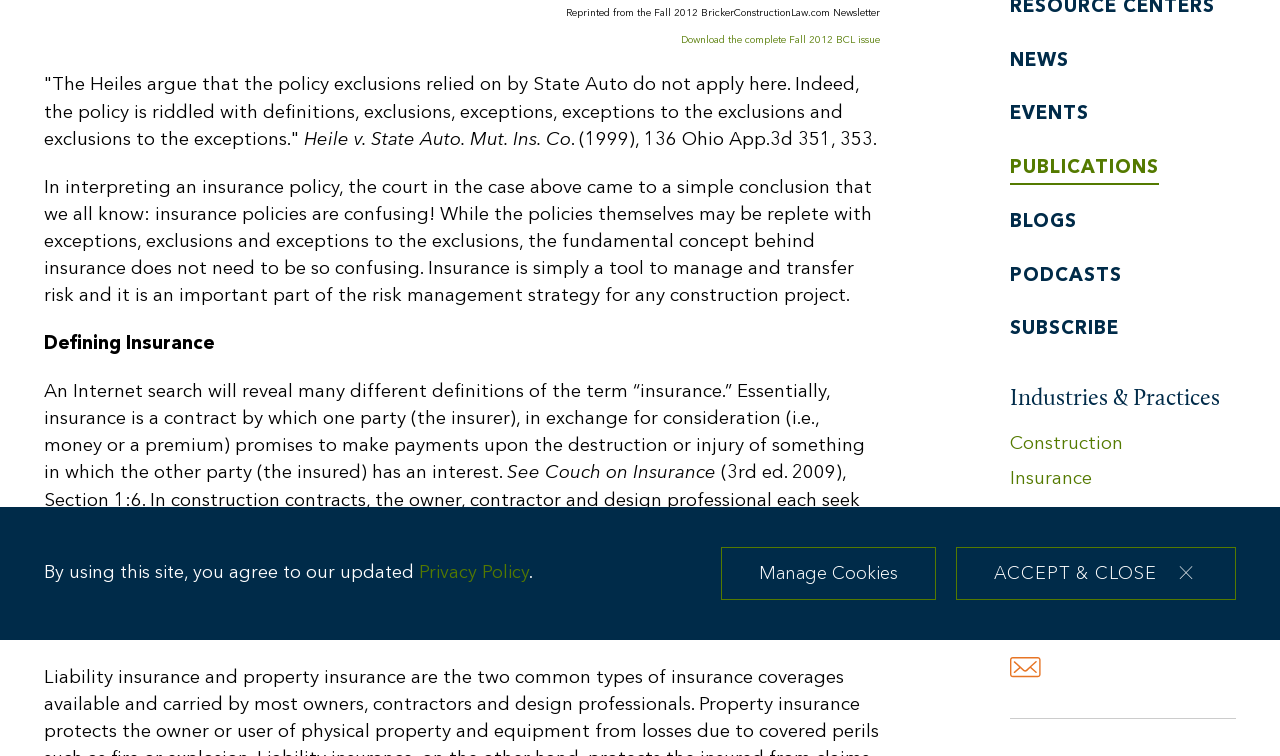Find the bounding box coordinates for the HTML element specified by: "Green Social Thought".

None